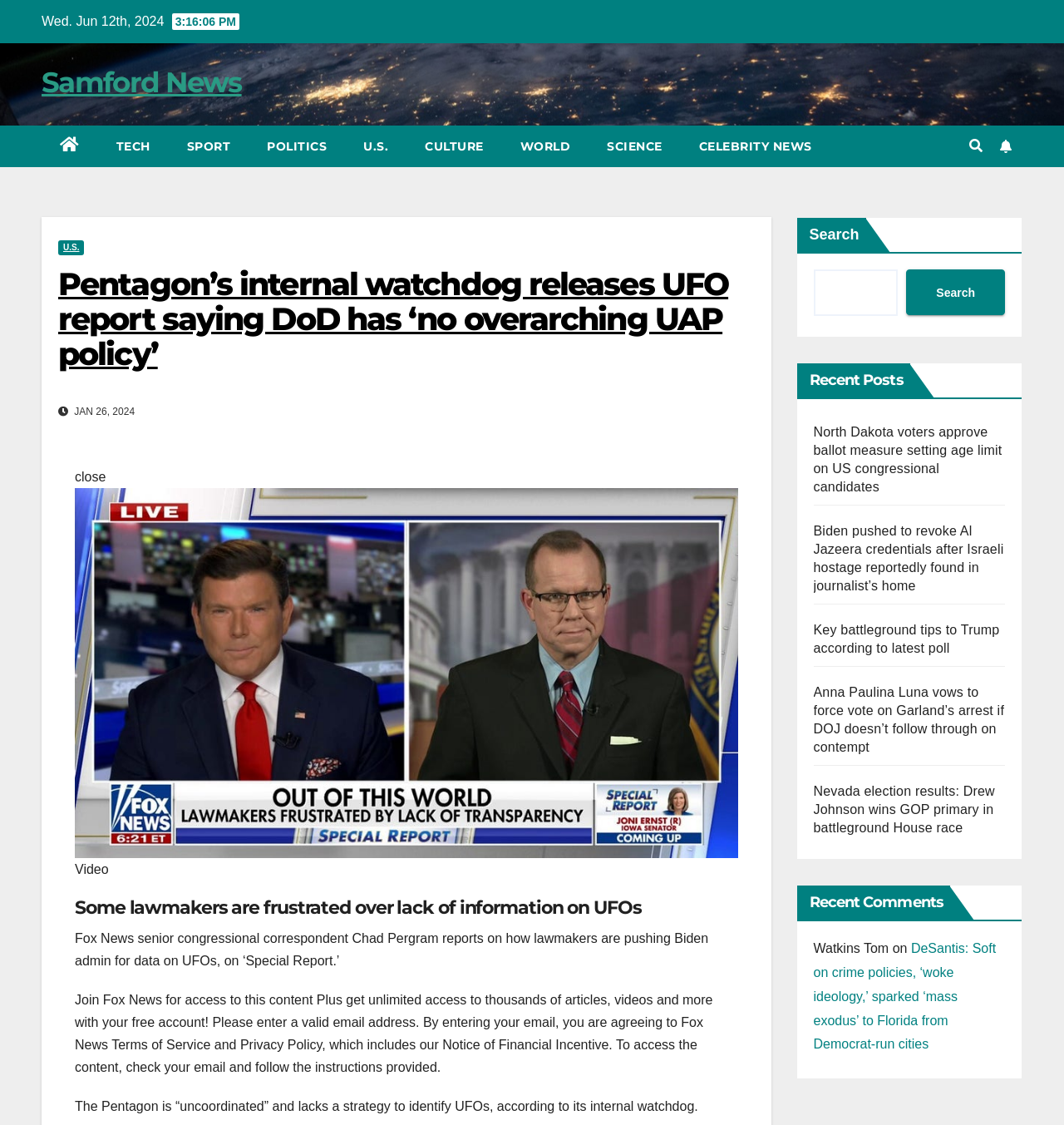What is the name of the news organization?
Answer briefly with a single word or phrase based on the image.

Fox News